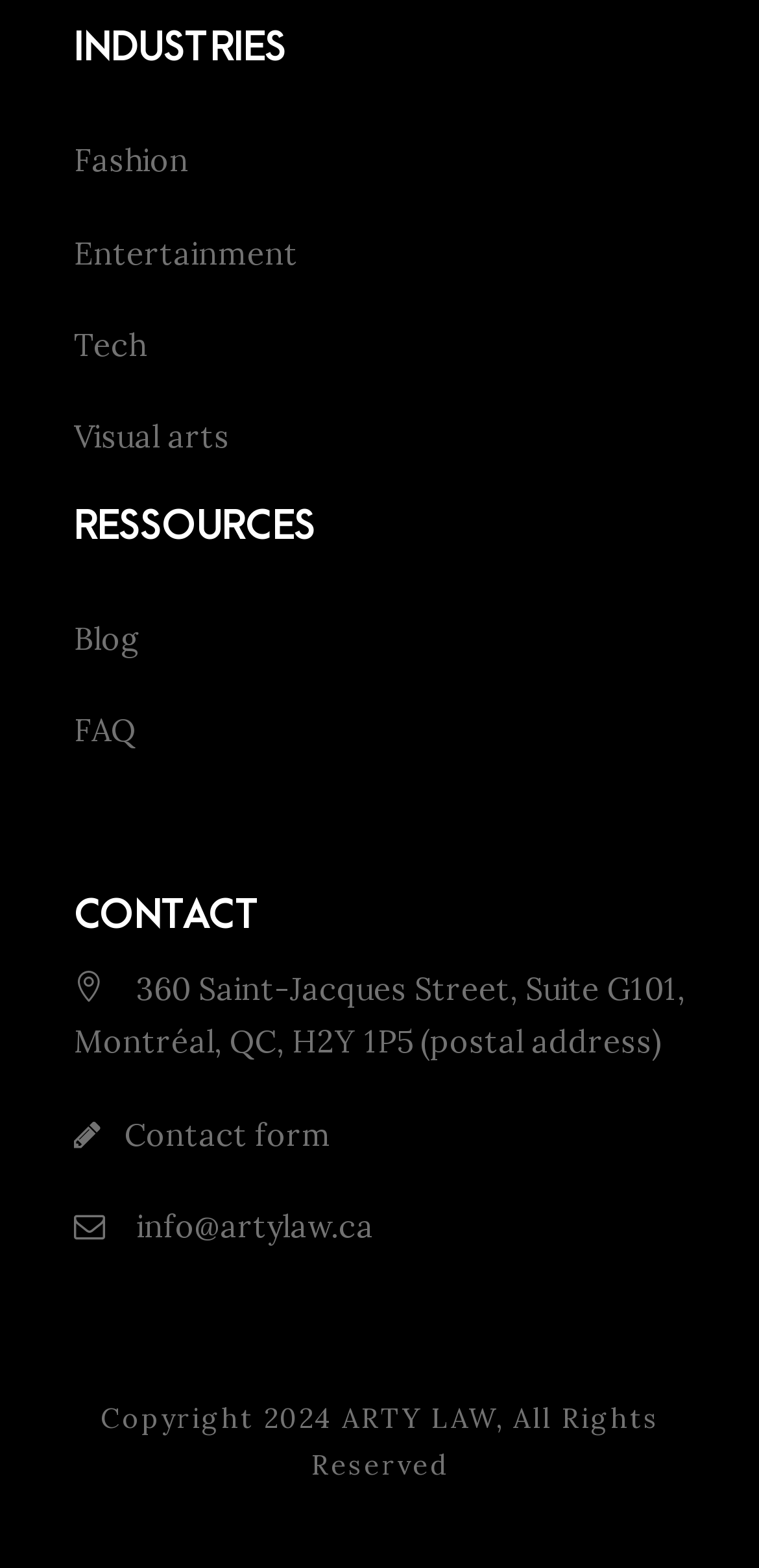Determine the bounding box coordinates for the region that must be clicked to execute the following instruction: "Explore the Fashion industry".

[0.097, 0.09, 0.249, 0.115]